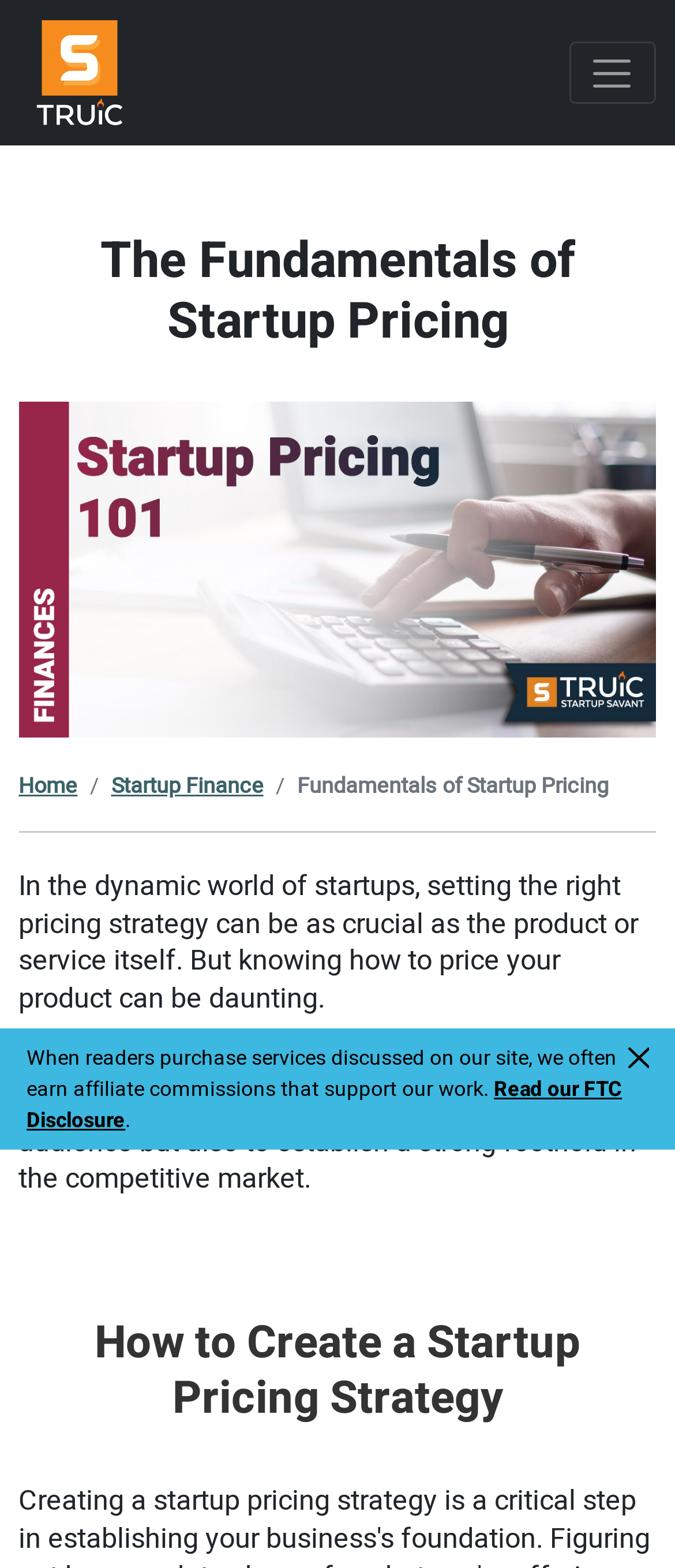Answer the question in one word or a short phrase:
What is the logo of the website?

Startup Savant Logo